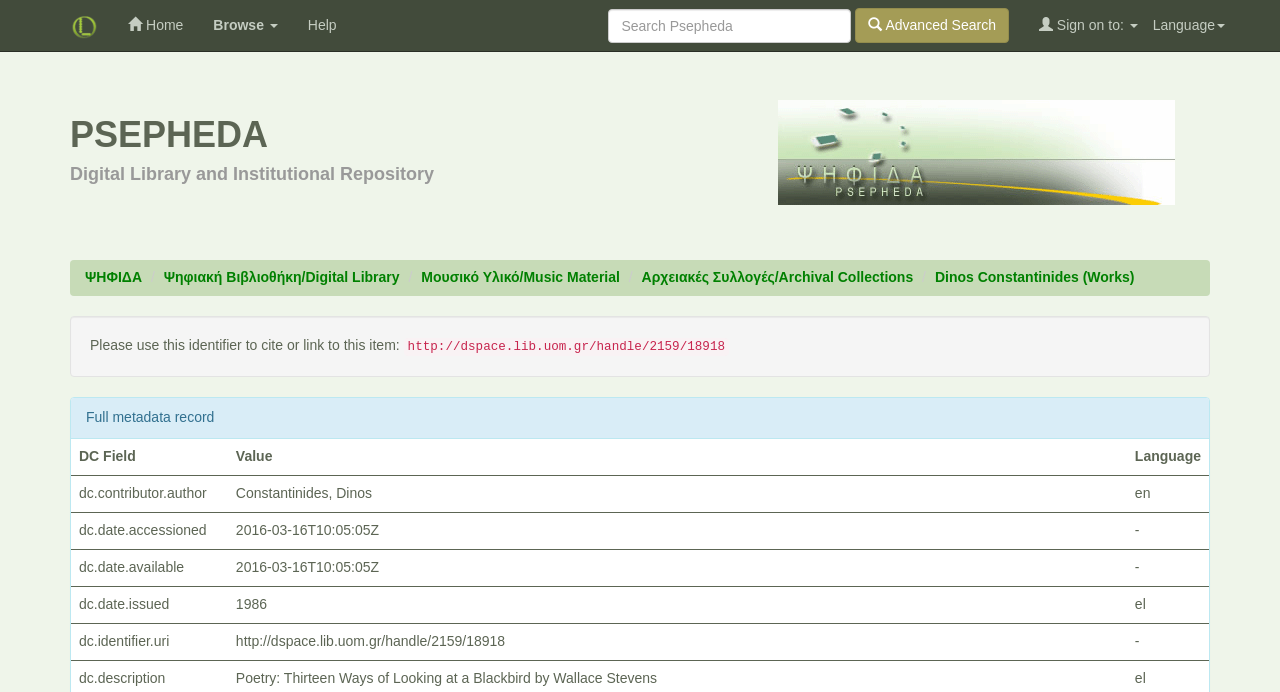What is the name of the digital library?
Answer the question with detailed information derived from the image.

The name of the digital library can be found in the heading 'PSEPHEDA' which is located at the top of the webpage, below the DSpace logo.